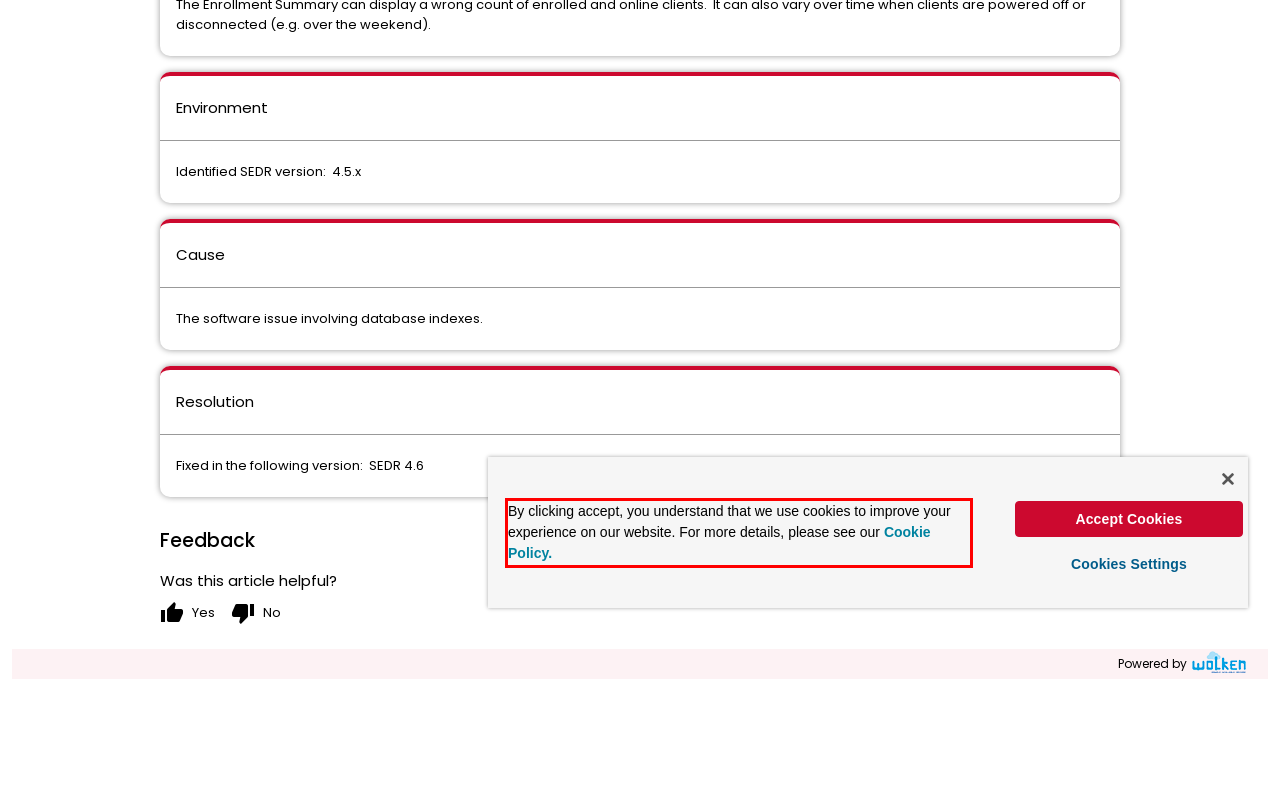You are provided with a screenshot of a webpage containing a red bounding box. Please extract the text enclosed by this red bounding box.

By clicking accept, you understand that we use cookies to improve your experience on our website. For more details, please see our Cookie Policy.